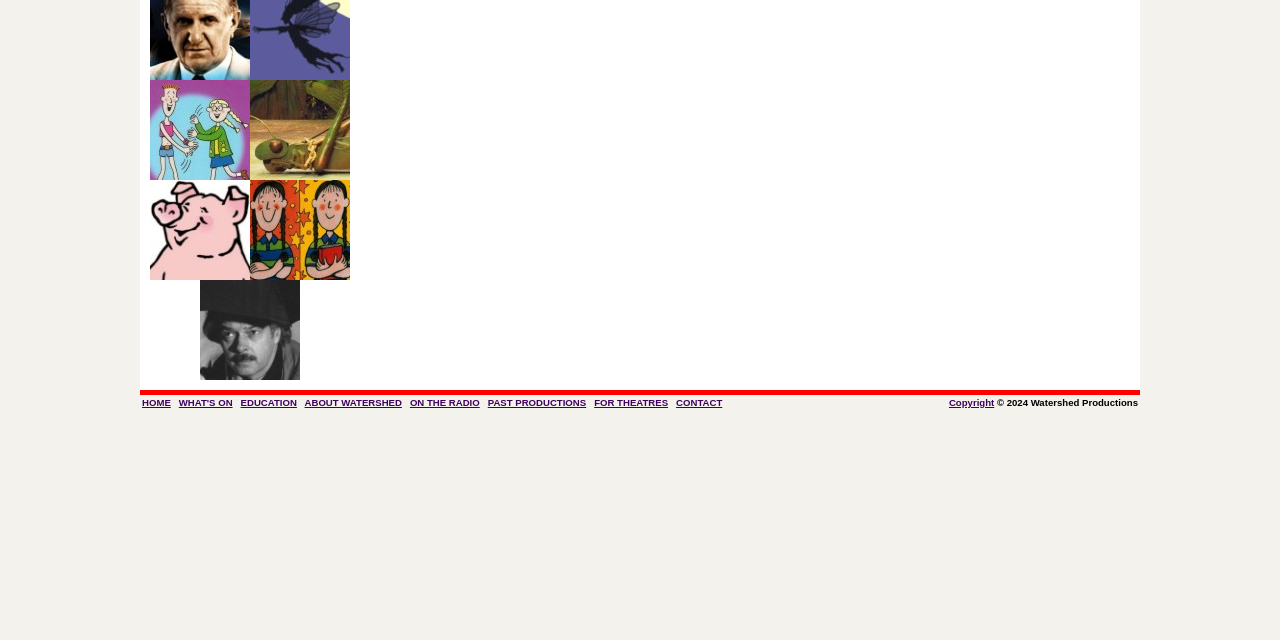Using the format (top-left x, top-left y, bottom-right x, bottom-right y), and given the element description, identify the bounding box coordinates within the screenshot: alt="To Kill A Mockingbird" name="mock"

[0.117, 0.103, 0.195, 0.13]